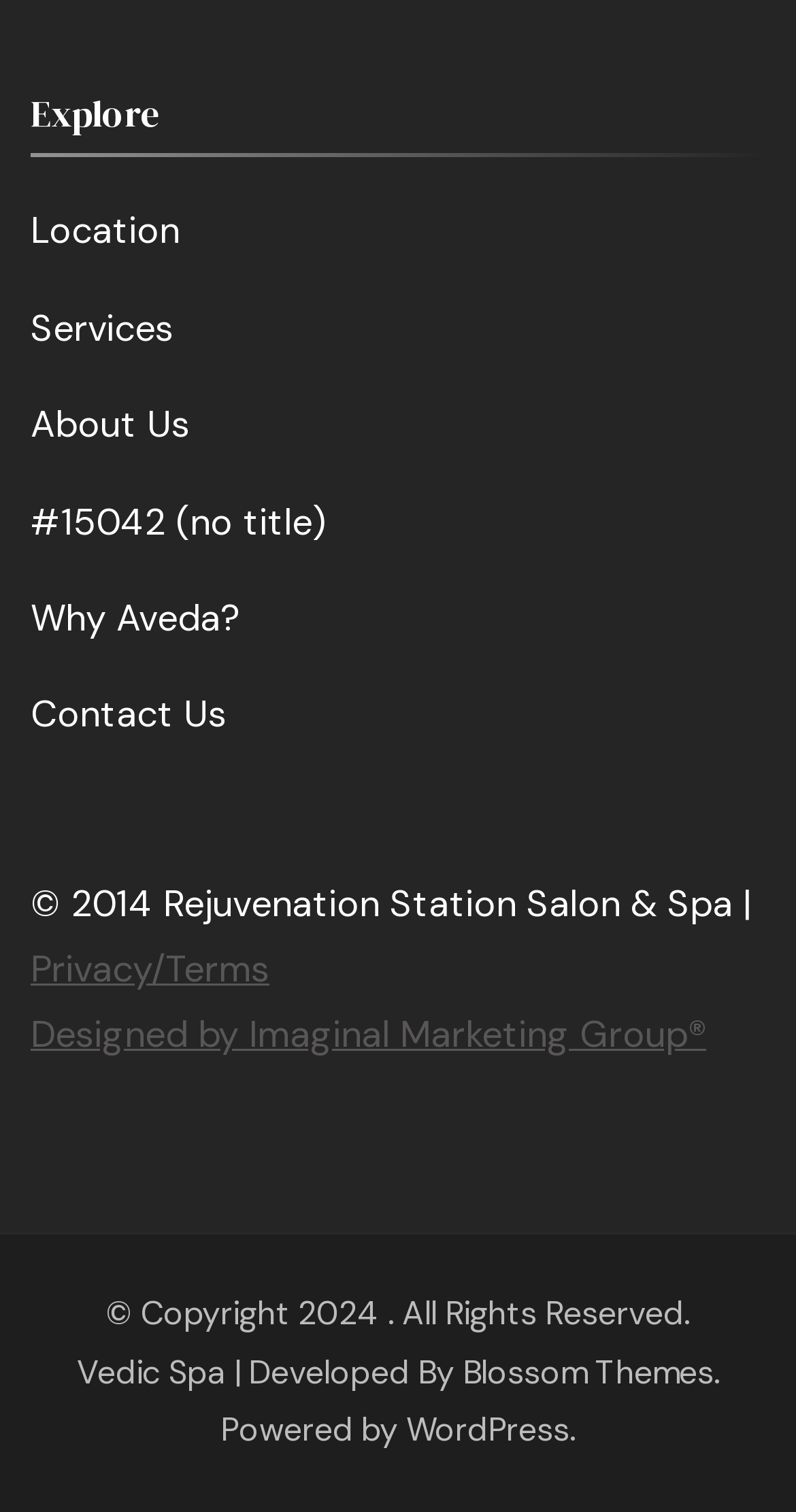Carefully examine the image and provide an in-depth answer to the question: Who designed the website?

I found the answer by examining the link element with the text 'Designed by Imaginal Marketing Group®' which credits the design of the website to this group.